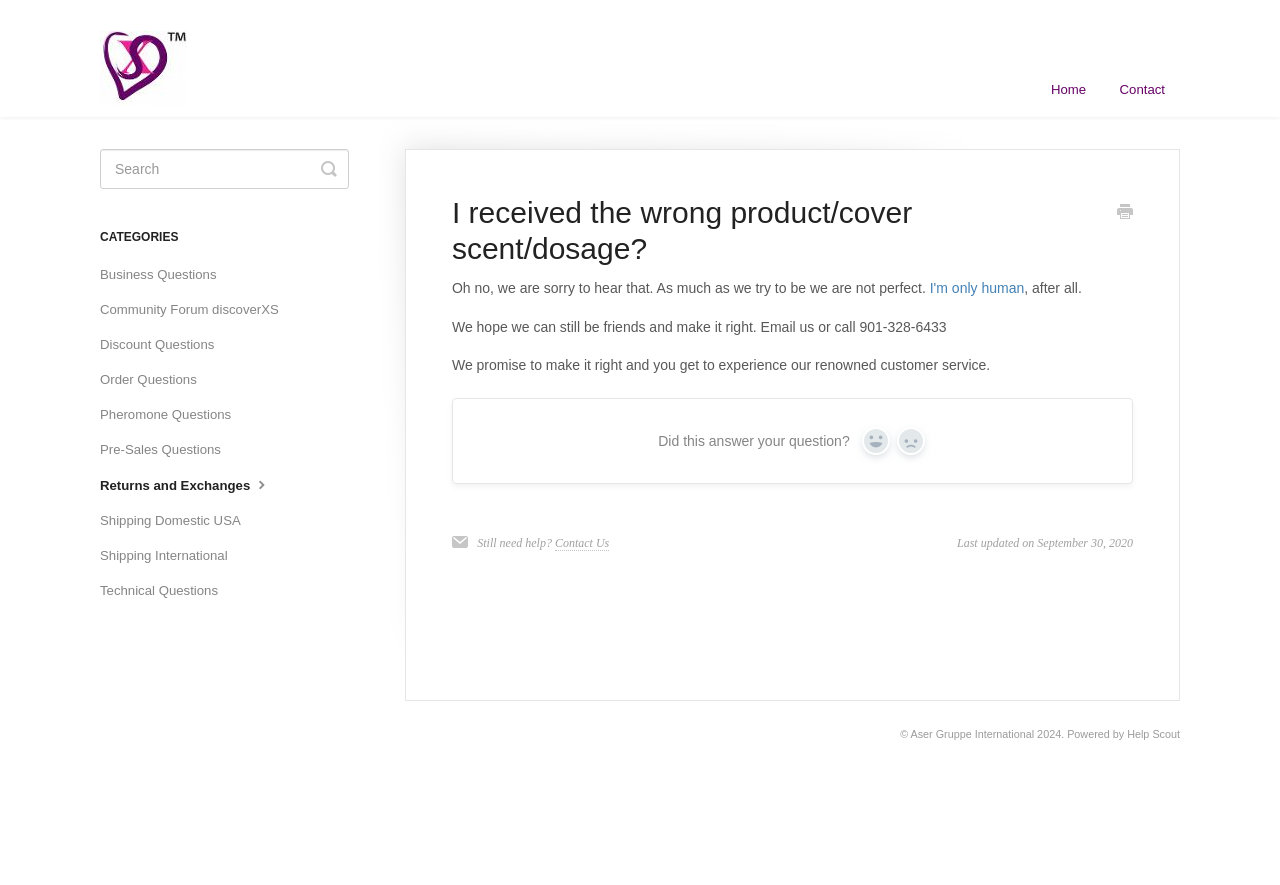Please locate the bounding box coordinates of the element that should be clicked to achieve the given instruction: "Click on the 'Home' link".

[0.809, 0.071, 0.86, 0.132]